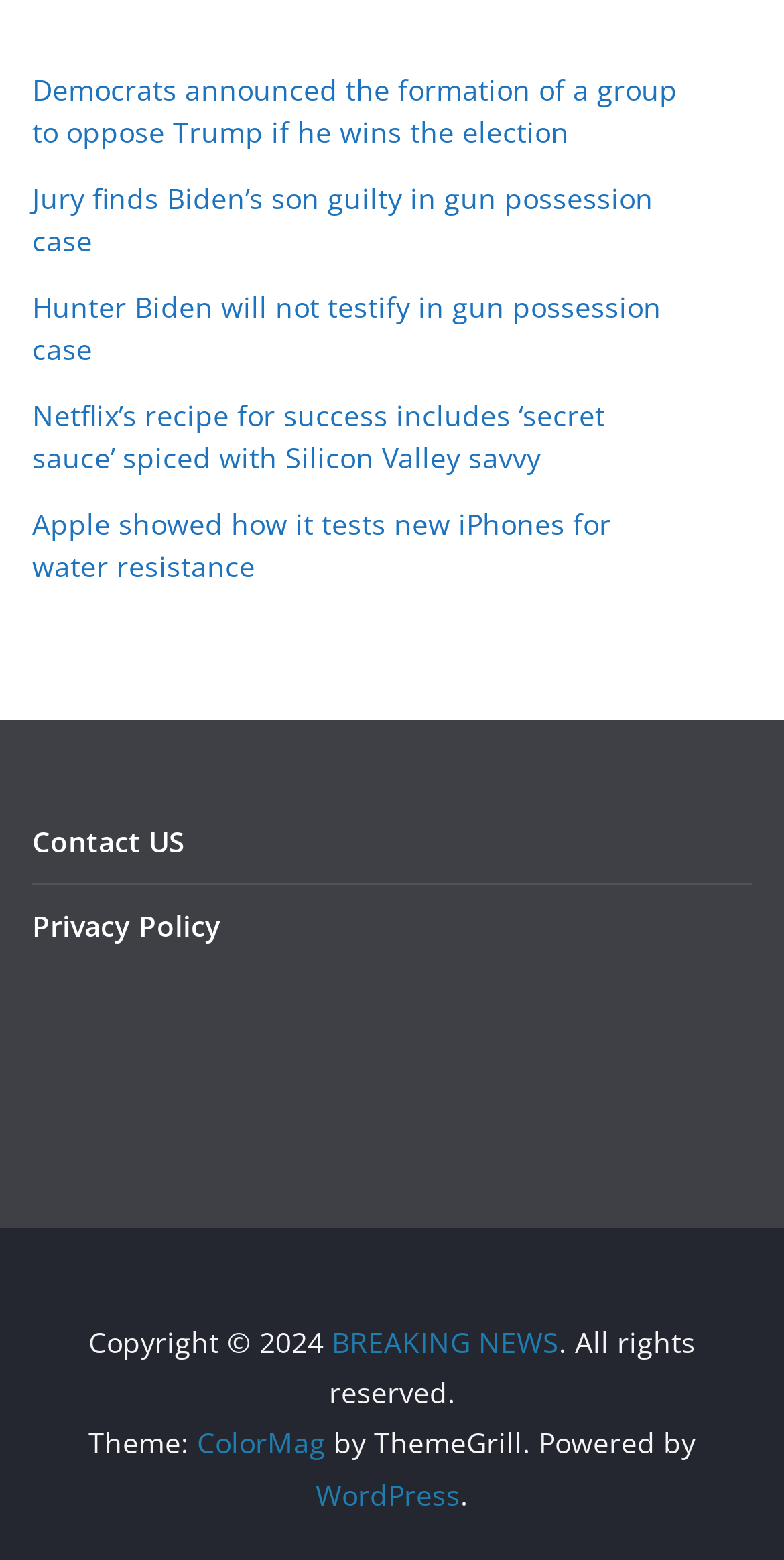Show the bounding box coordinates for the HTML element as described: "WordPress".

[0.403, 0.945, 0.587, 0.97]